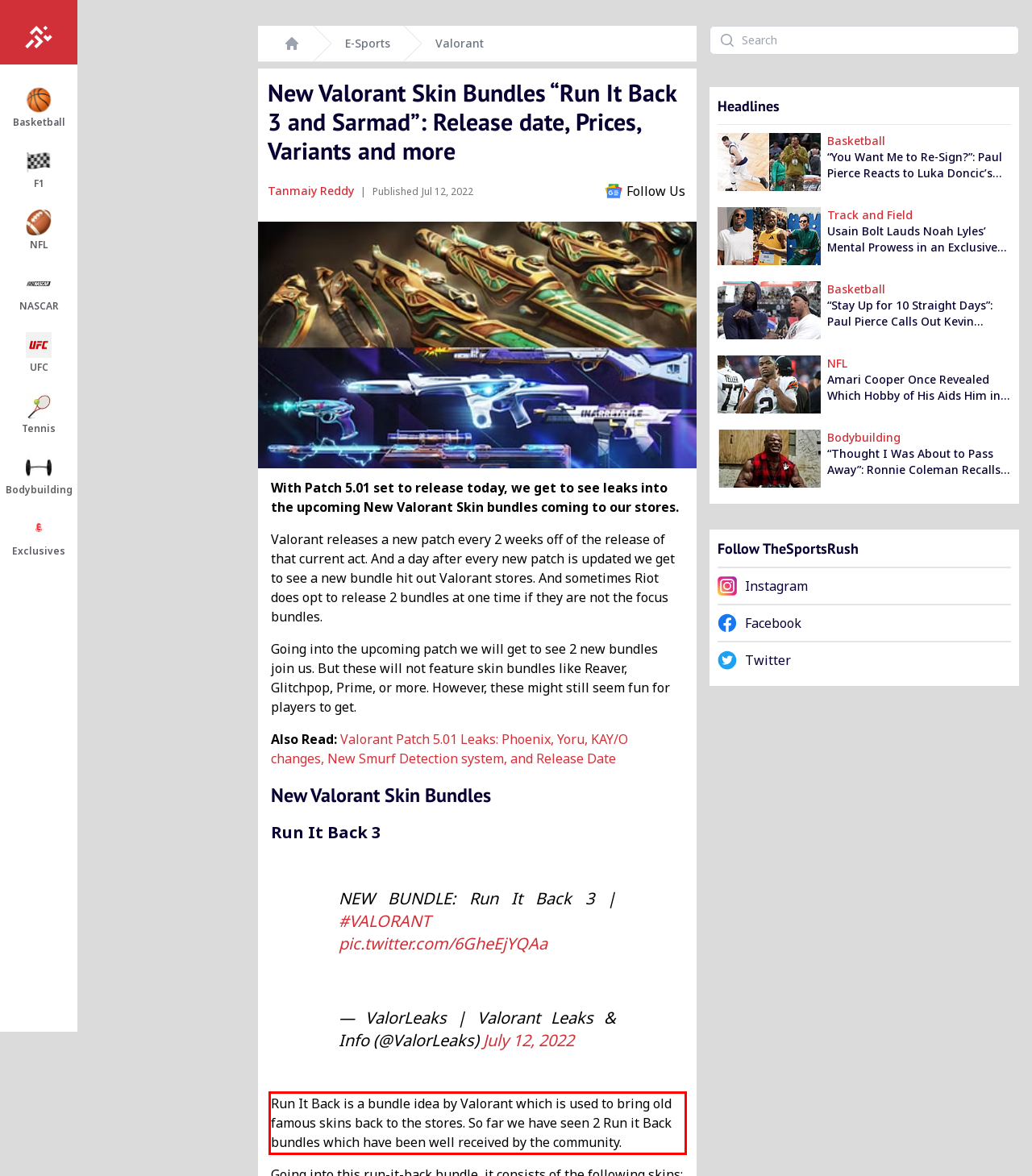Given the screenshot of the webpage, identify the red bounding box, and recognize the text content inside that red bounding box.

Run It Back is a bundle idea by Valorant which is used to bring old famous skins back to the stores. So far we have seen 2 Run it Back bundles which have been well received by the community.